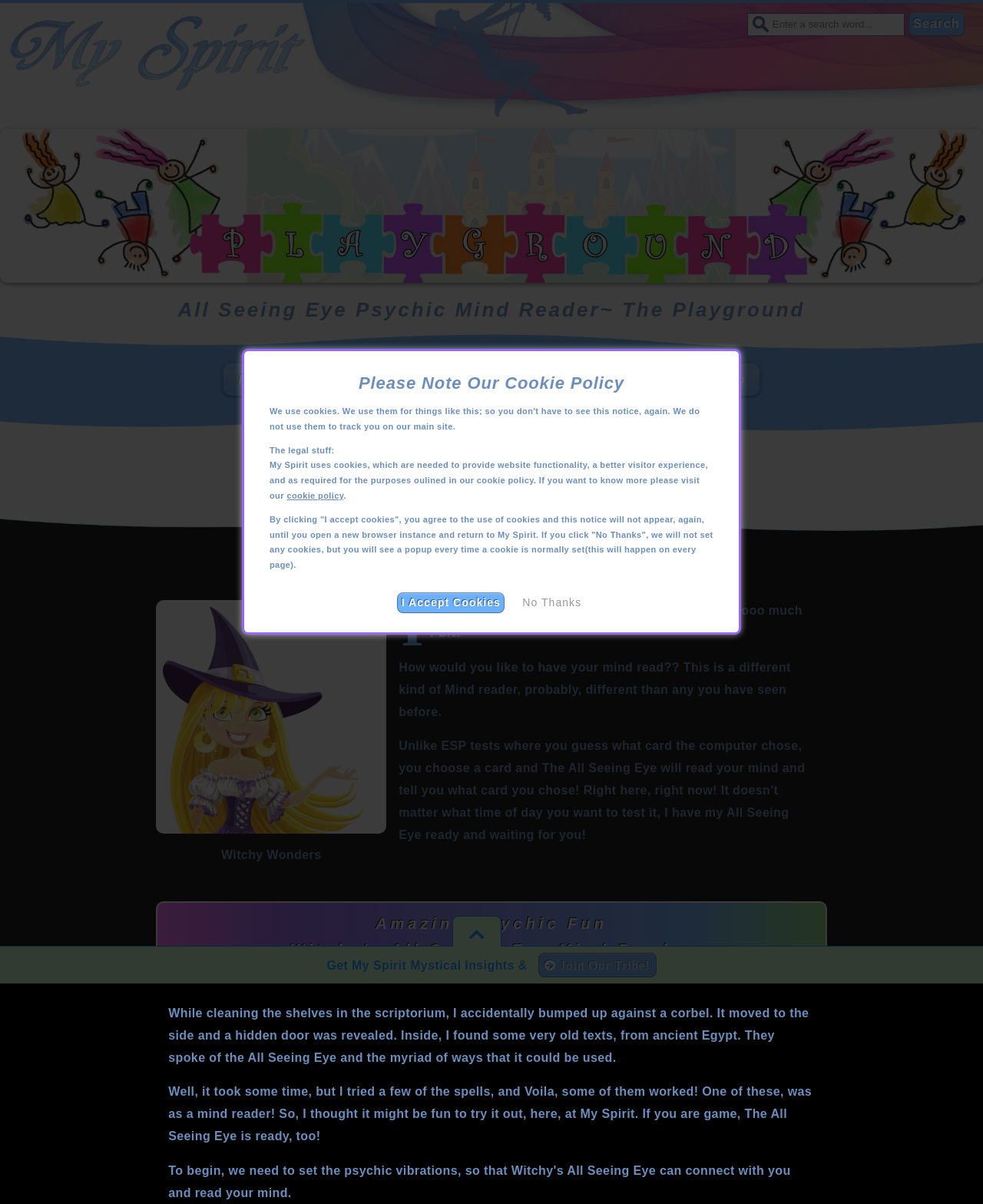Using the information in the image, give a detailed answer to the following question: What is the author's intention with the All Seeing Eye?

I found the answer by reading the static text 'So, I thought it might be fun to try it out, here, at My Spirit. If you are game, The All Seeing Eye is ready, too!' which suggests that the author's intention is to have fun and try out the All Seeing Eye.